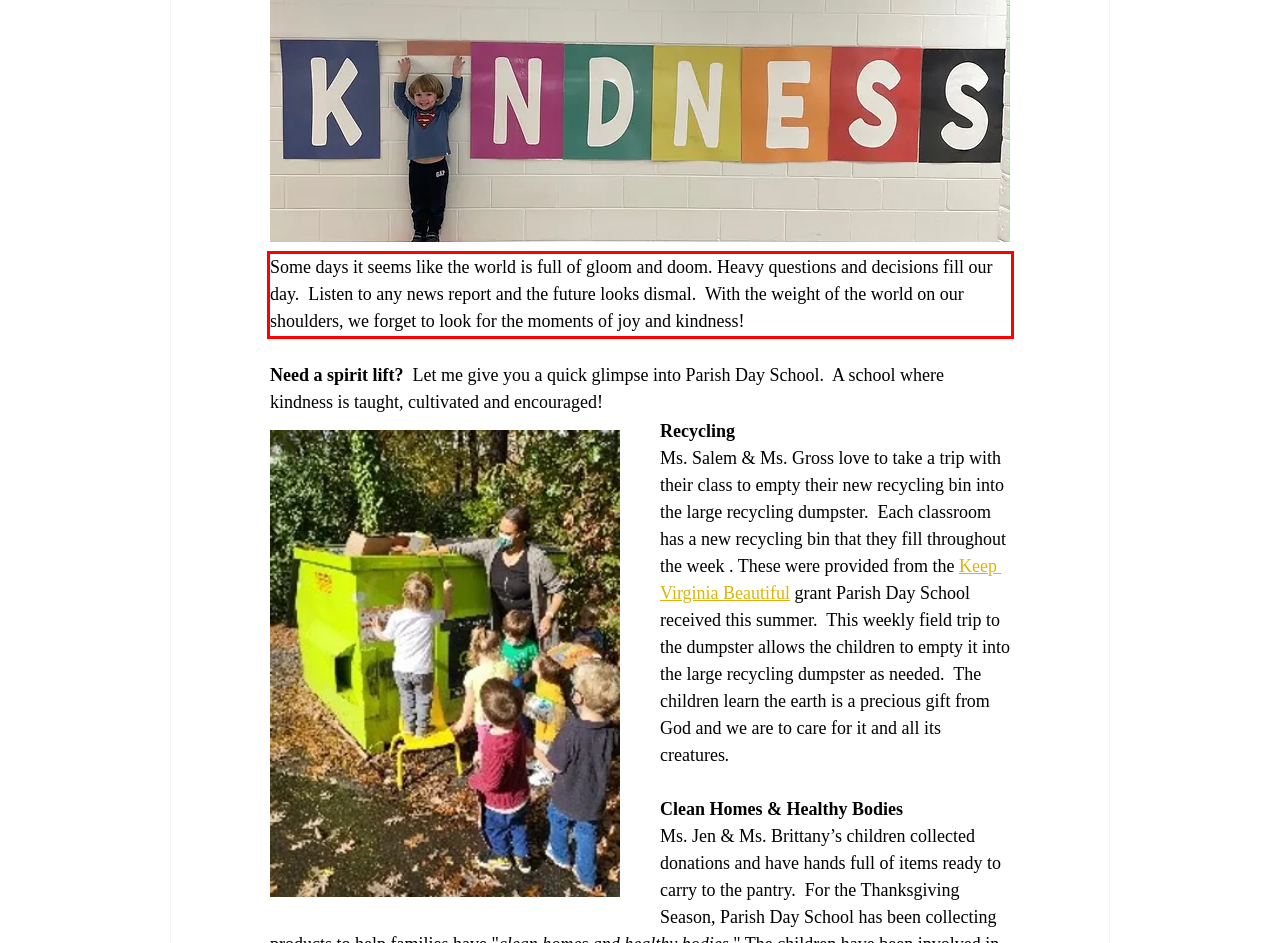Analyze the screenshot of a webpage where a red rectangle is bounding a UI element. Extract and generate the text content within this red bounding box.

Some days it seems like the world is full of gloom and doom. Heavy questions and decisions fill our day. Listen to any news report and the future looks dismal. With the weight of the world on our shoulders, we forget to look for the moments of joy and kindness!